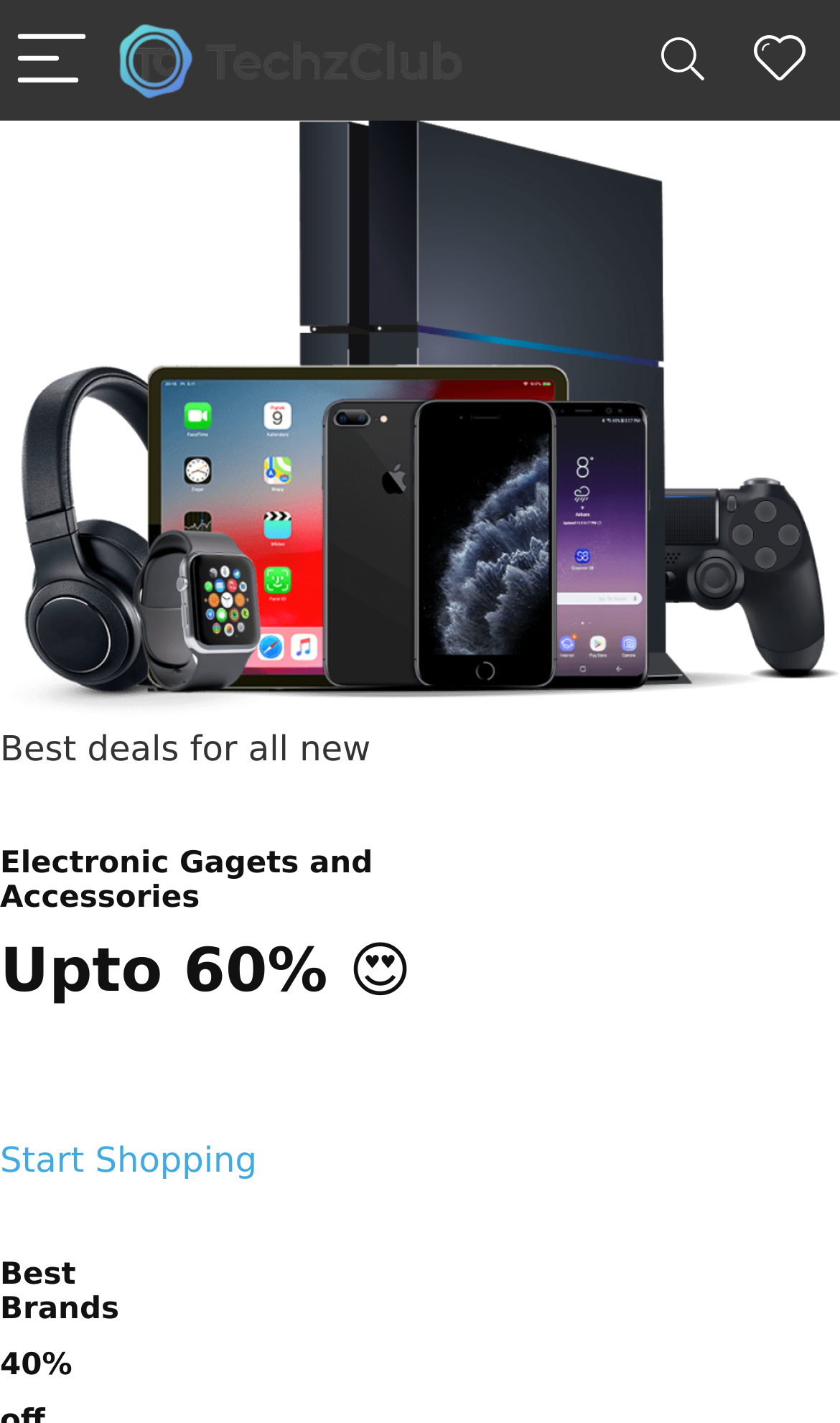Explain in detail what you observe on this webpage.

The webpage is an e-commerce platform, specifically a shop for electronics gadgets, as indicated by the title "TechzClub Shop – Best Discounts on Electronics Gadgets". 

At the top left corner, there is a "Menu" button accompanied by two images, one of which is the logo "TechzClub Shop". On the top right corner, there is a "Search" button and a link with an icon. 

Below the top section, there is a promotional text "Best deals for all new" followed by a heading "Electronic Gagets and Accessories" that spans the entire width of the page. 

Further down, there is another heading "Upto 60% 😍" that also spans the entire width of the page. Below this, there is a call-to-action button "Start Shopping" located at the left side of the page. 

The page continues with two more headings, "Best Brands" and "40%", both of which also span the entire width of the page.